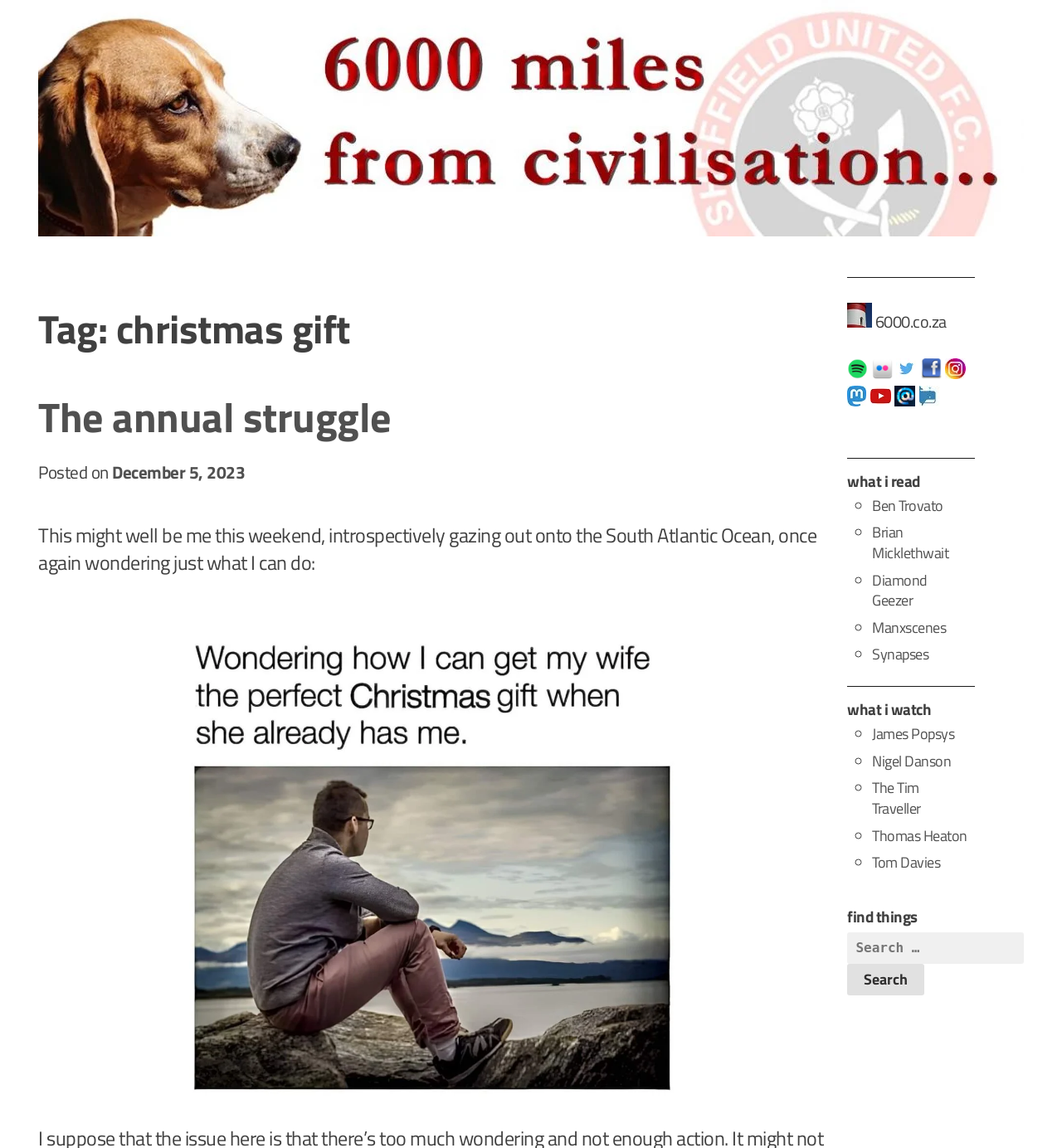Please locate the bounding box coordinates of the element that should be clicked to achieve the given instruction: "Visit Ben Trovato's page".

[0.821, 0.43, 0.888, 0.45]